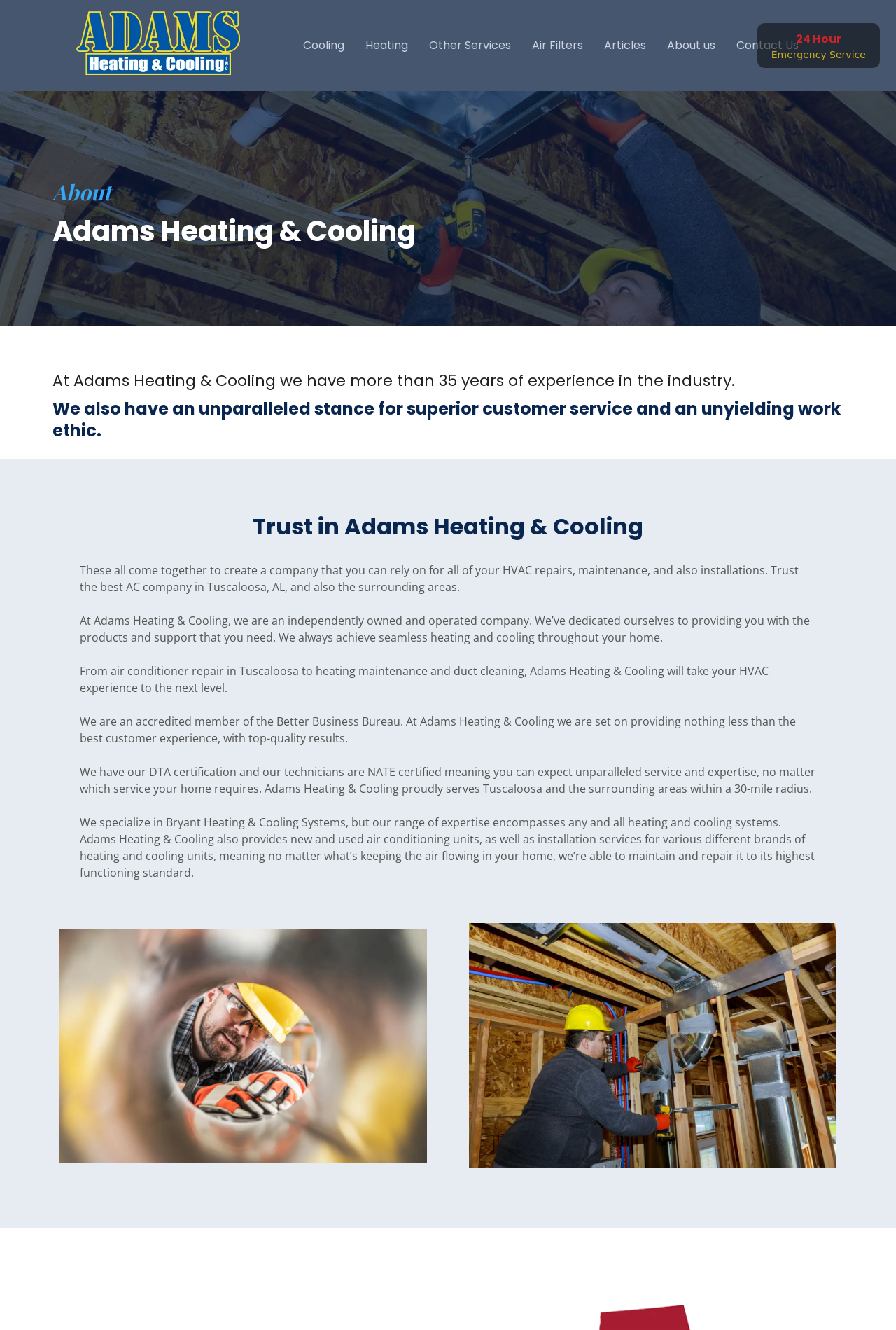Respond to the following question with a brief word or phrase:
What is the name of the company?

Adams Heating & Cooling